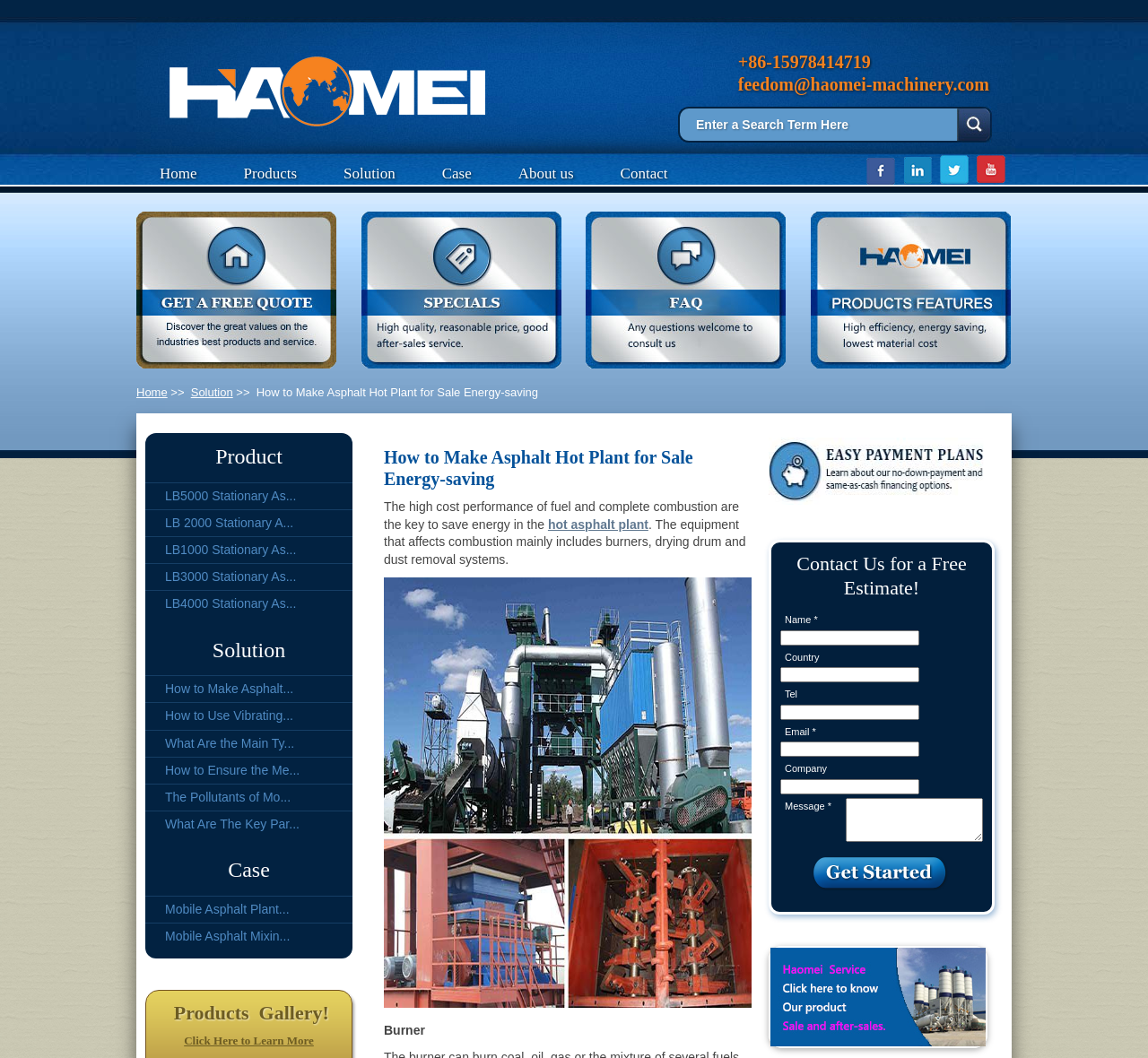Please identify and generate the text content of the webpage's main heading.

How to Make Asphalt Hot Plant for Sale Energy-saving